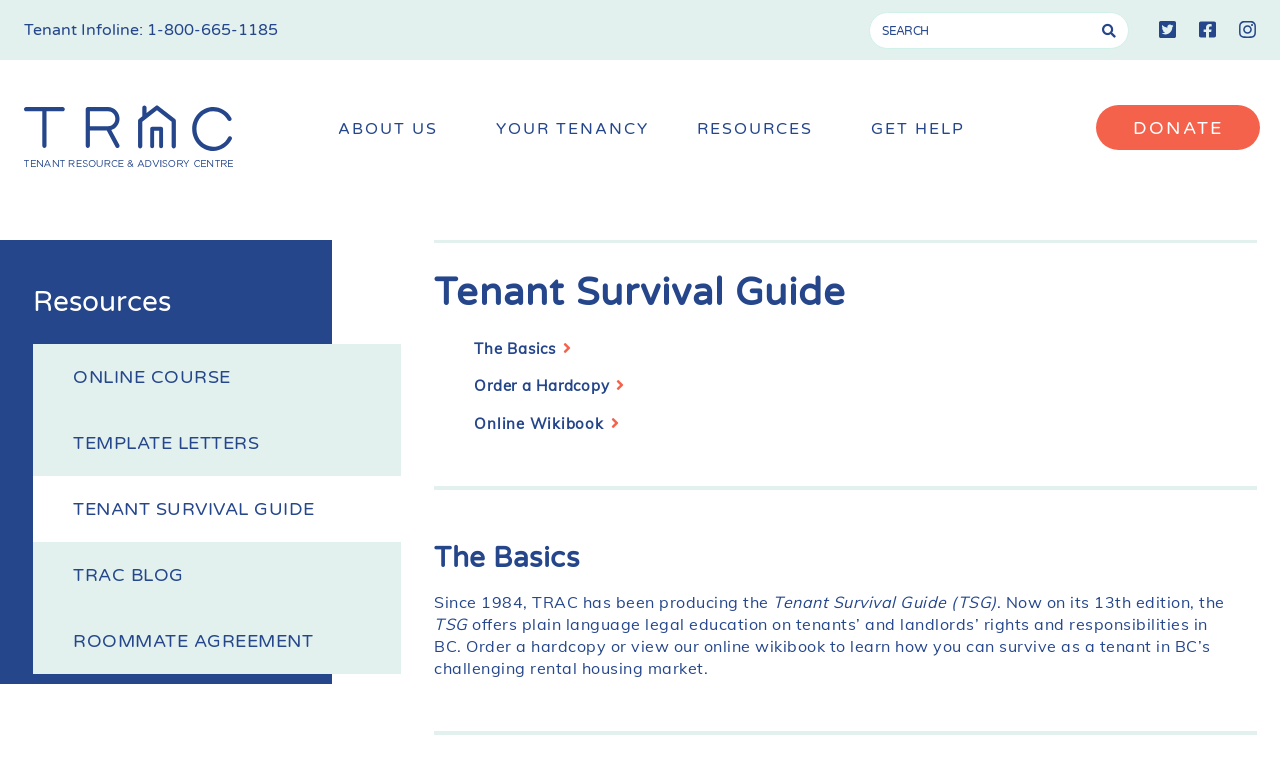Using the description "Online Wikibook", predict the bounding box of the relevant HTML element.

[0.371, 0.535, 0.484, 0.56]